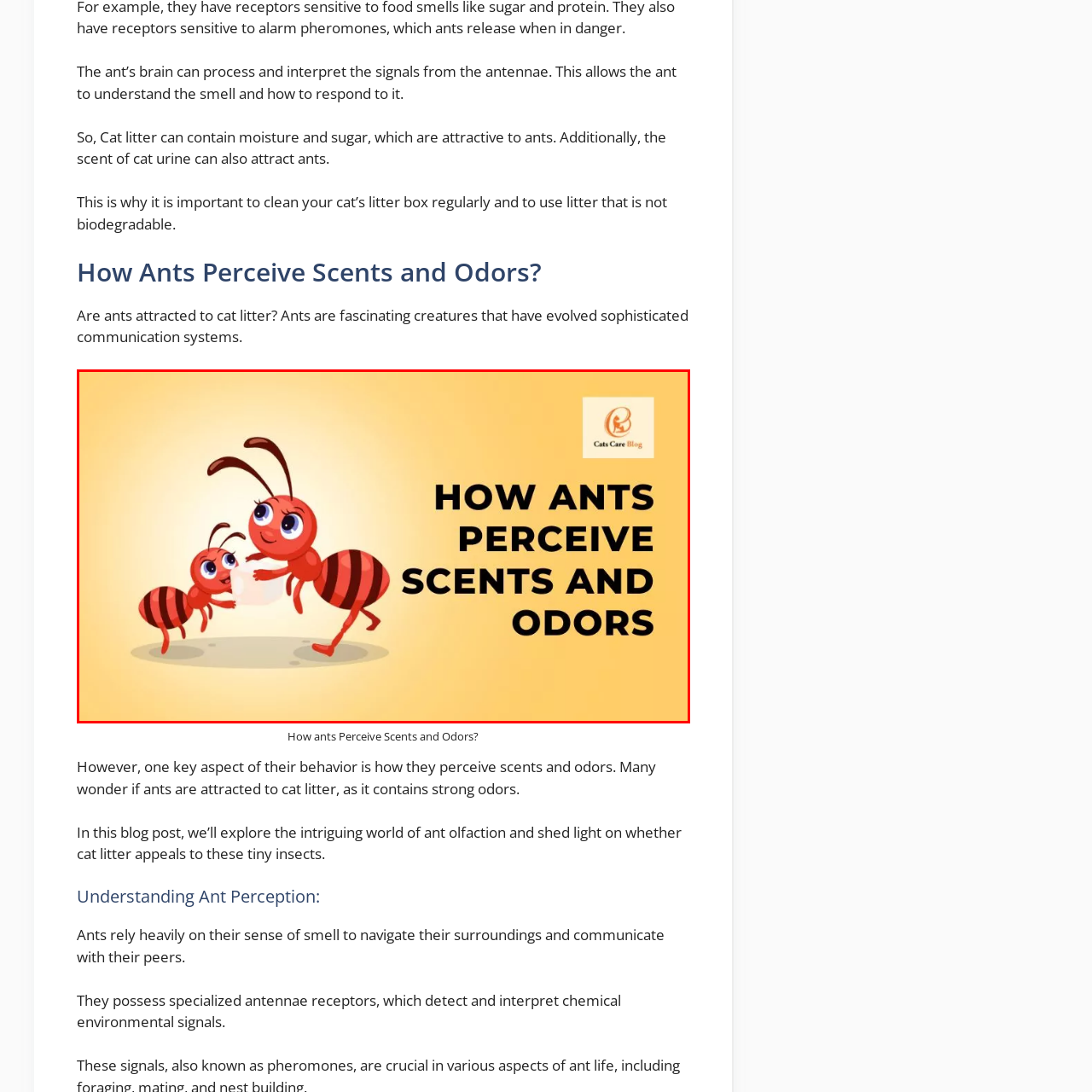Refer to the image within the red outline and provide a one-word or phrase answer to the question:
What is the topic of the accompanying content?

Ants' sense of smell